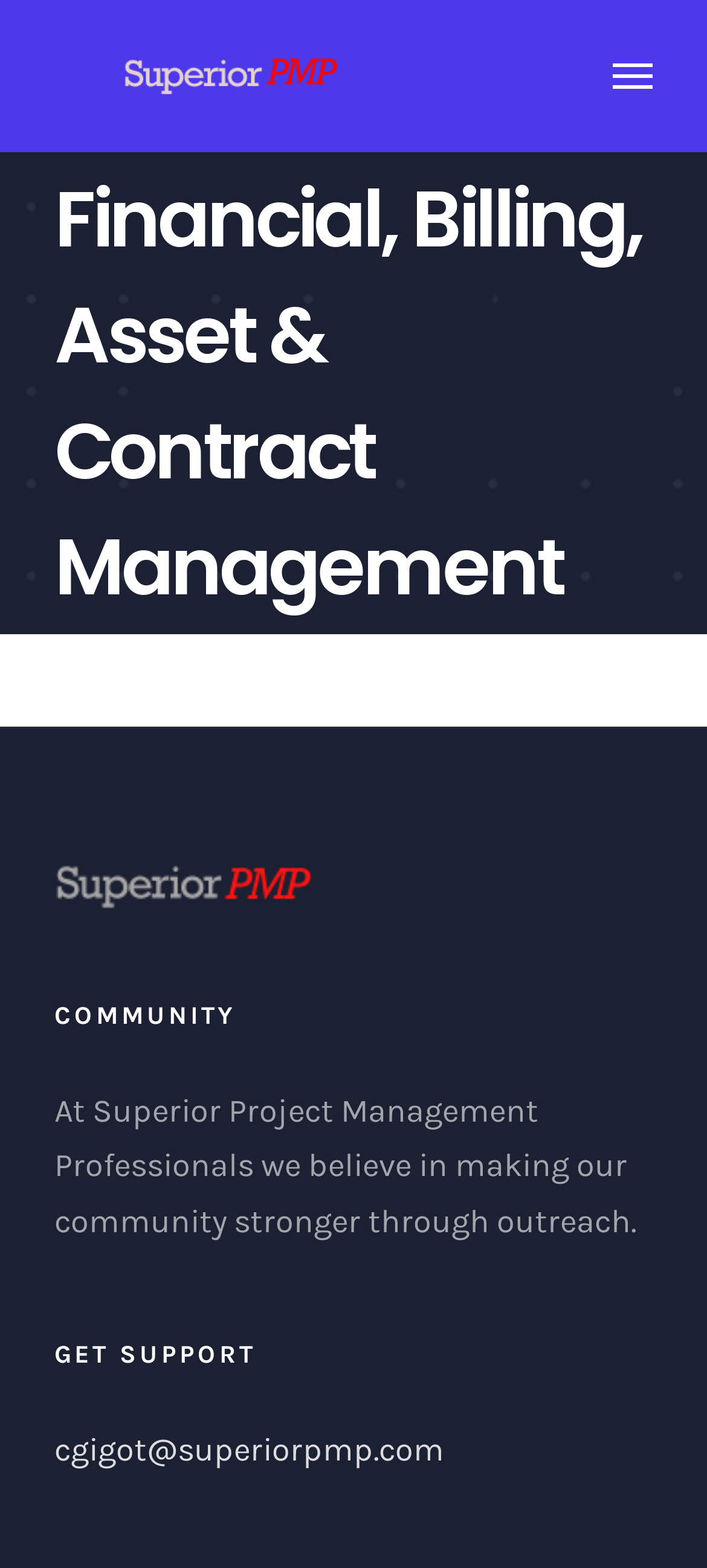Extract the top-level heading from the webpage and provide its text.

Financial, Billing, Asset & Contract Management